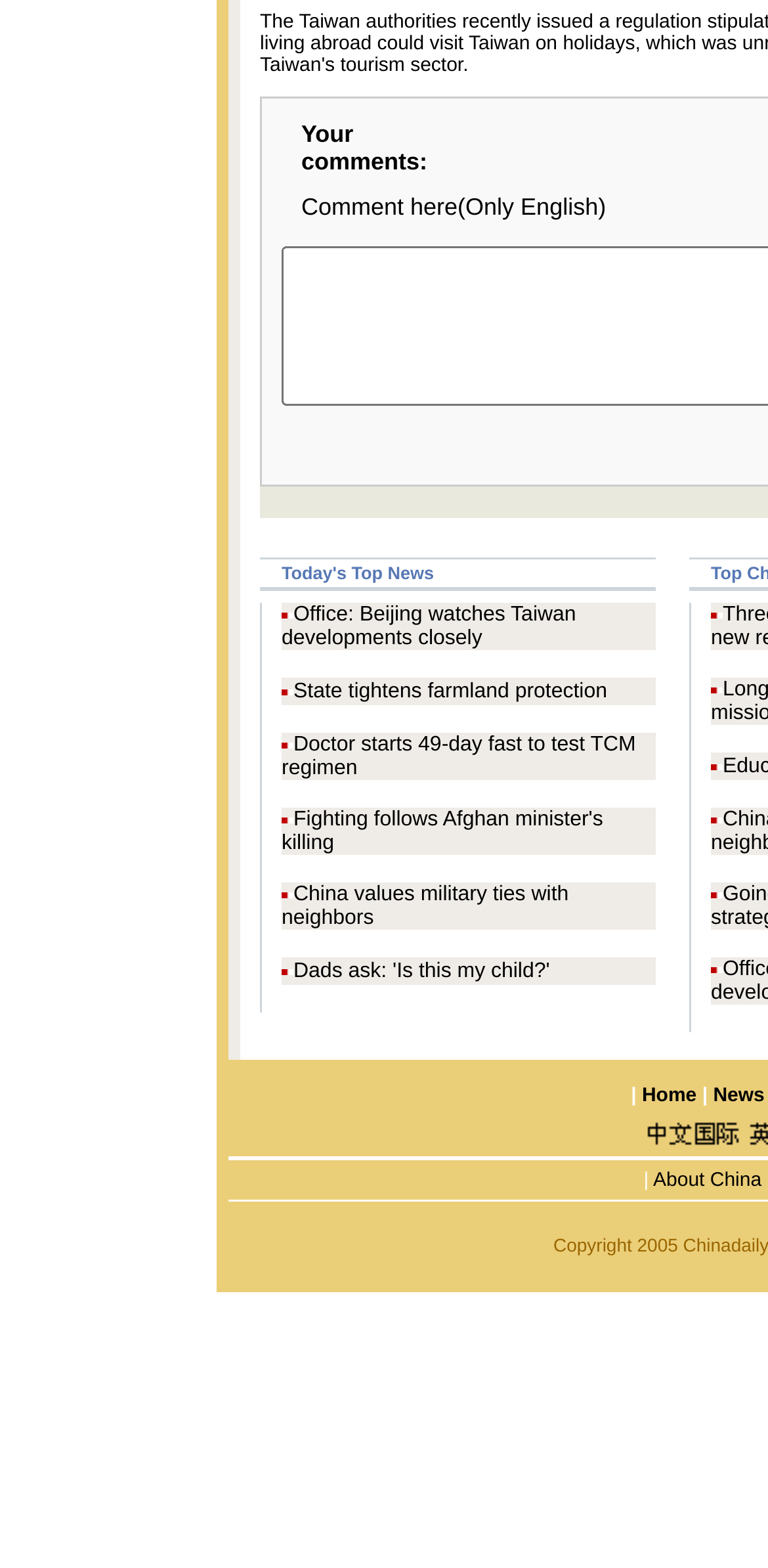Pinpoint the bounding box coordinates of the element you need to click to execute the following instruction: "Click on 'Office: Beijing watches Taiwan developments closely'". The bounding box should be represented by four float numbers between 0 and 1, in the format [left, top, right, bottom].

[0.367, 0.384, 0.75, 0.415]